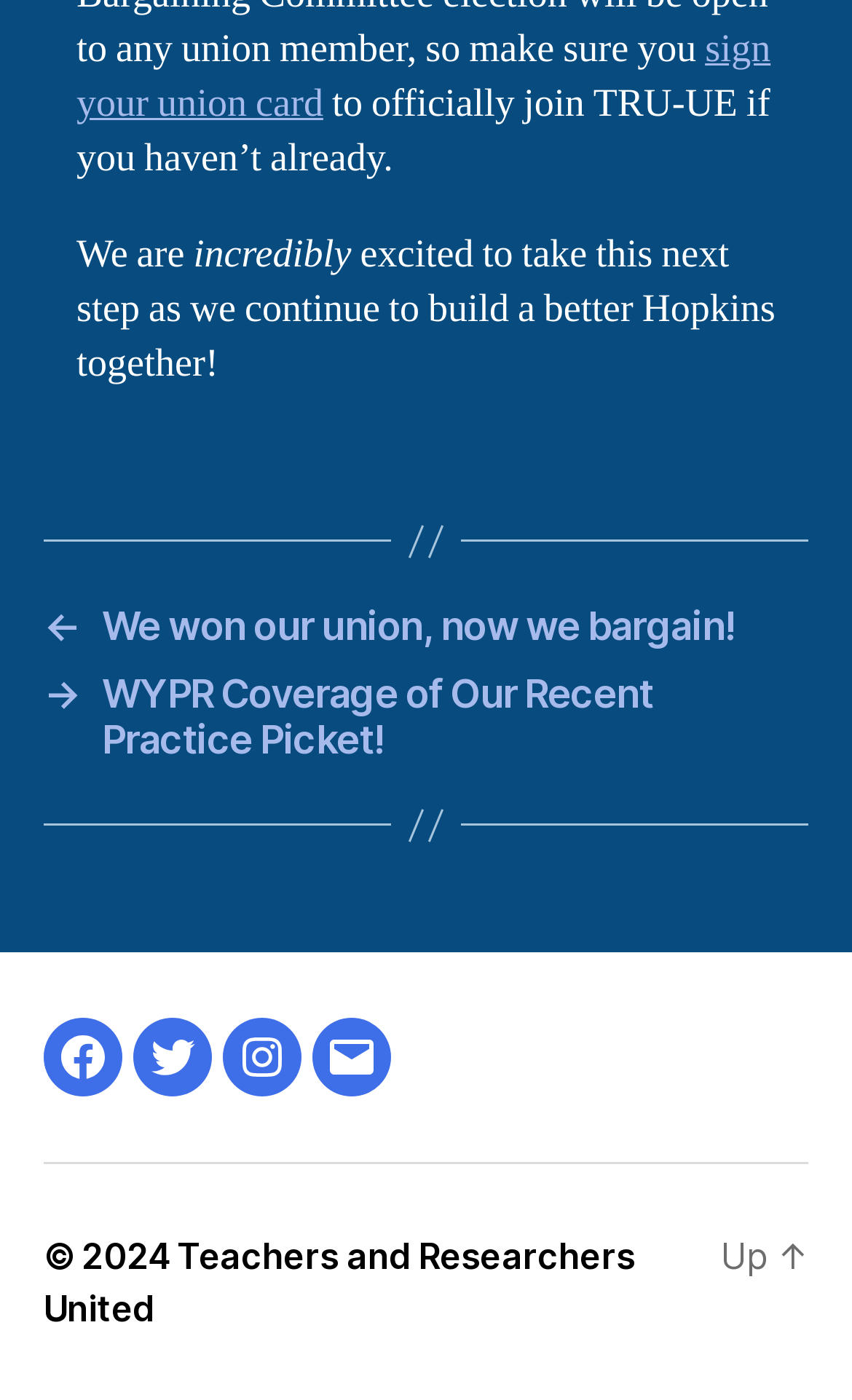Find the bounding box coordinates for the area that must be clicked to perform this action: "Check Career Information".

None